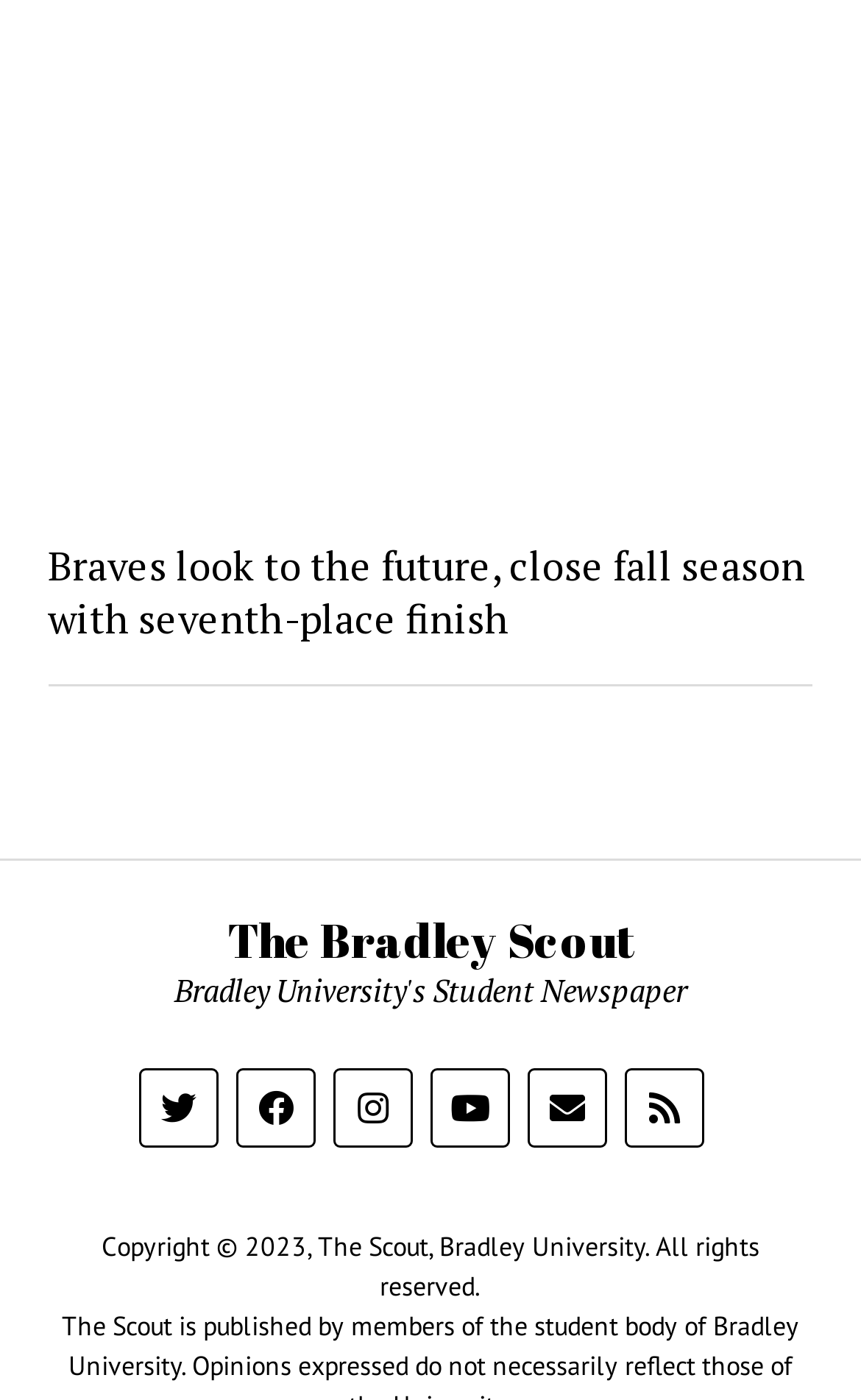Identify the bounding box for the UI element specified in this description: "The Bradley Scout". The coordinates must be four float numbers between 0 and 1, formatted as [left, top, right, bottom].

[0.264, 0.65, 0.736, 0.694]